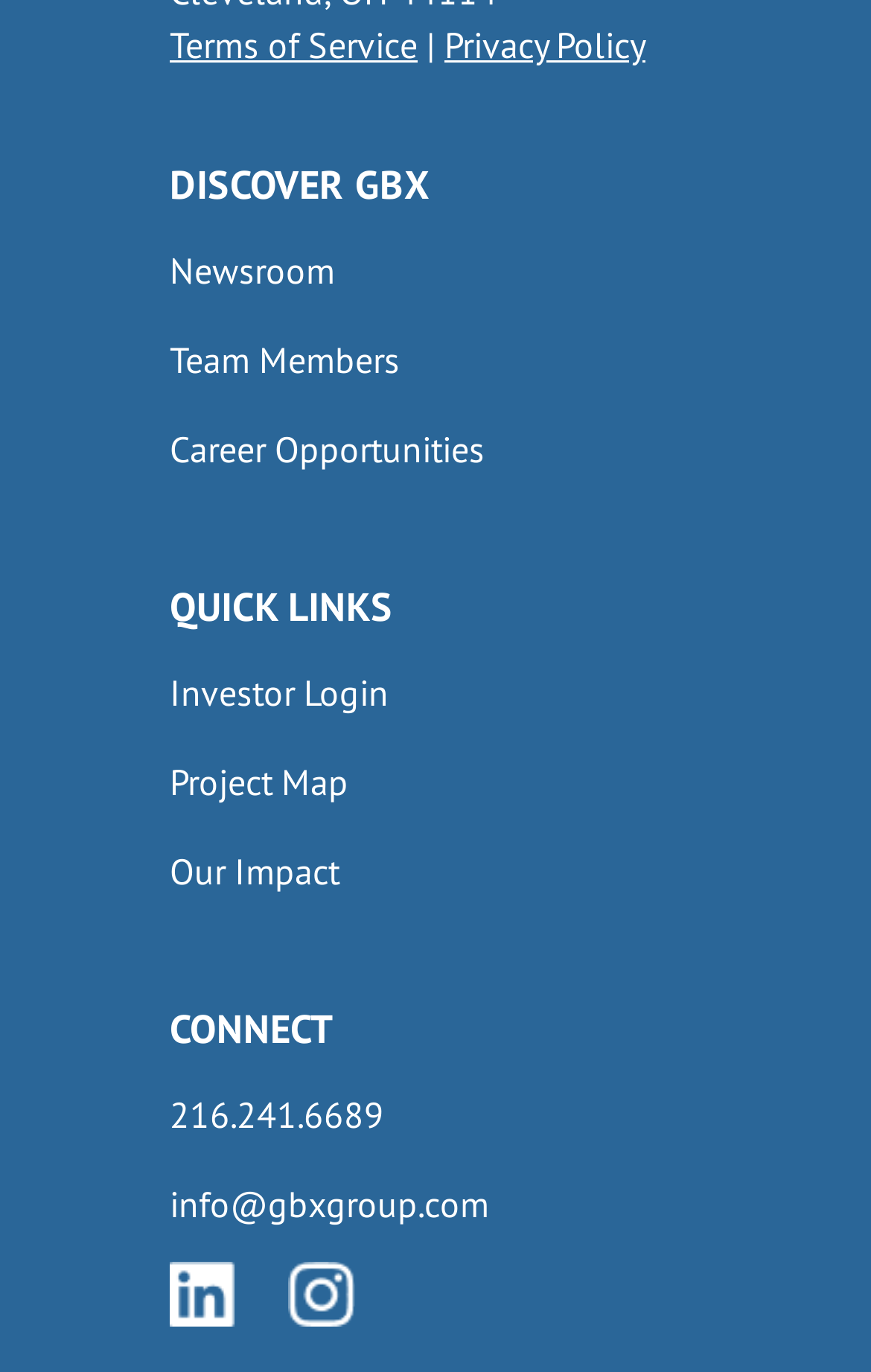How many links are there in the 'CONNECT' section?
Provide a detailed and well-explained answer to the question.

In the 'CONNECT' section, I found four links: '216.241.6689', 'info@gbxgroup.com', a link with an image, and another link with an image. These links are identified by their OCR text and image descriptions.